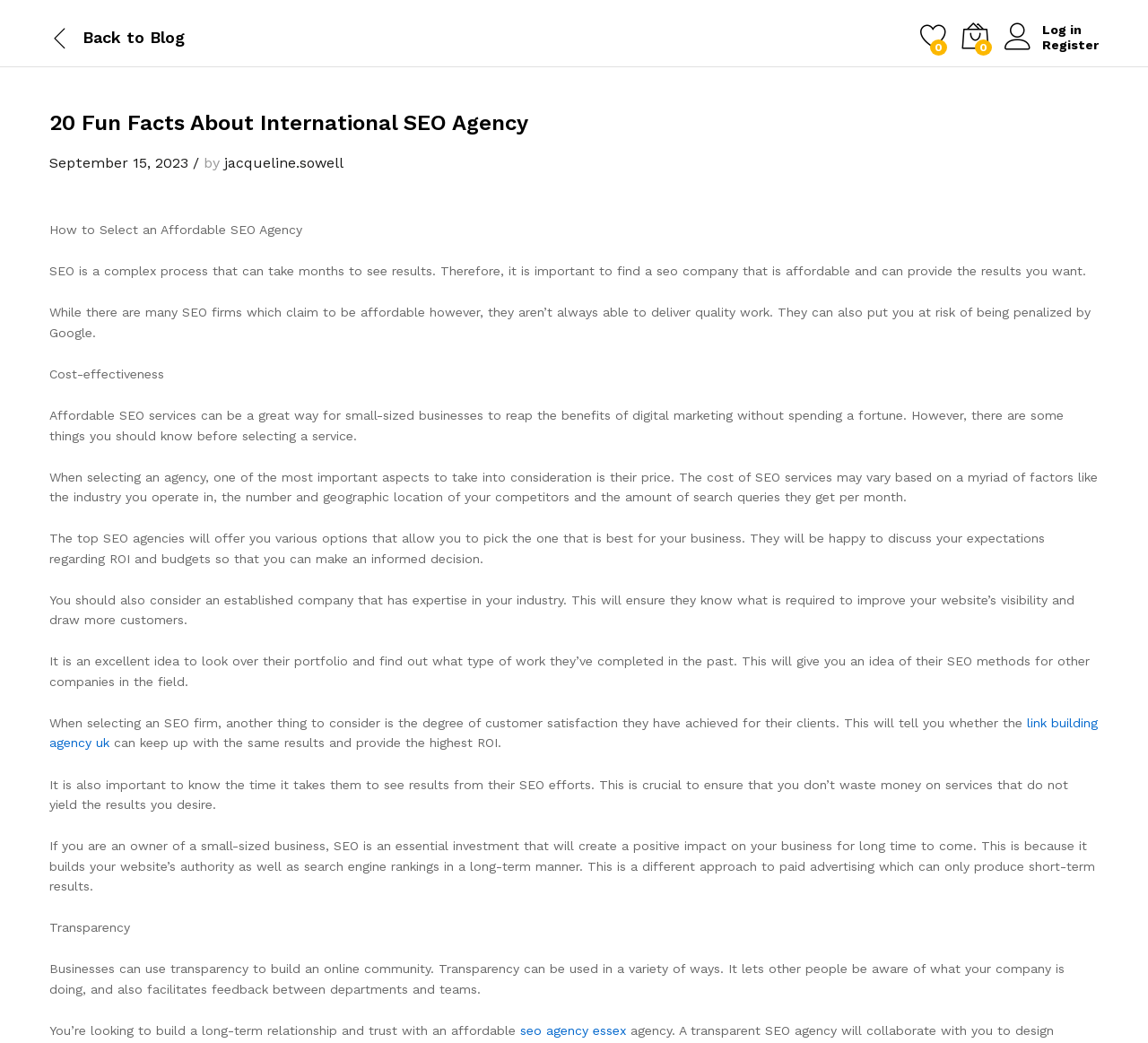Find the bounding box coordinates for the UI element whose description is: "September 15, 2023". The coordinates should be four float numbers between 0 and 1, in the format [left, top, right, bottom].

[0.043, 0.148, 0.164, 0.165]